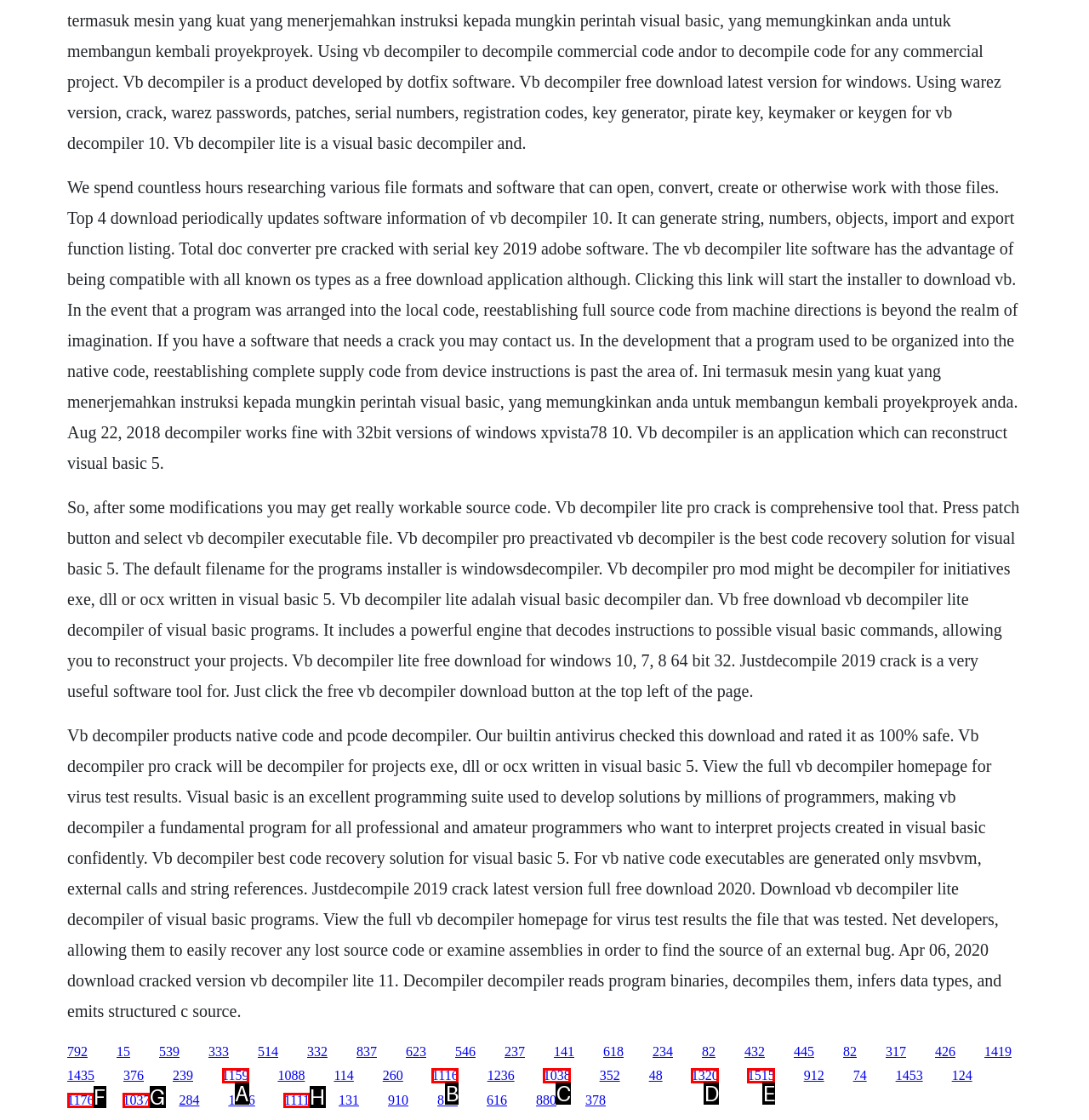Which UI element corresponds to this description: 1116
Reply with the letter of the correct option.

B